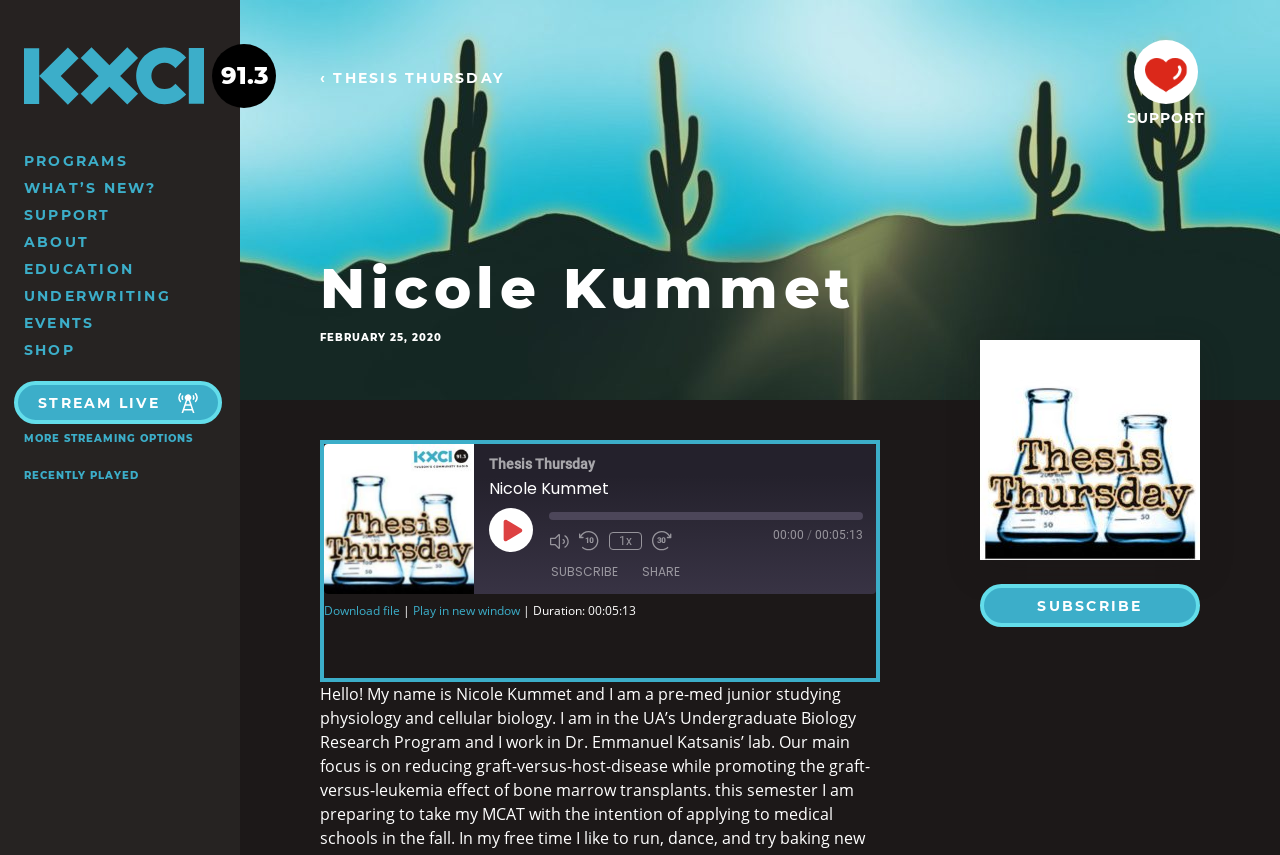Locate the bounding box coordinates of the area that needs to be clicked to fulfill the following instruction: "Click on the 'PROGRAMS' link". The coordinates should be in the format of four float numbers between 0 and 1, namely [left, top, right, bottom].

[0.019, 0.175, 0.172, 0.2]